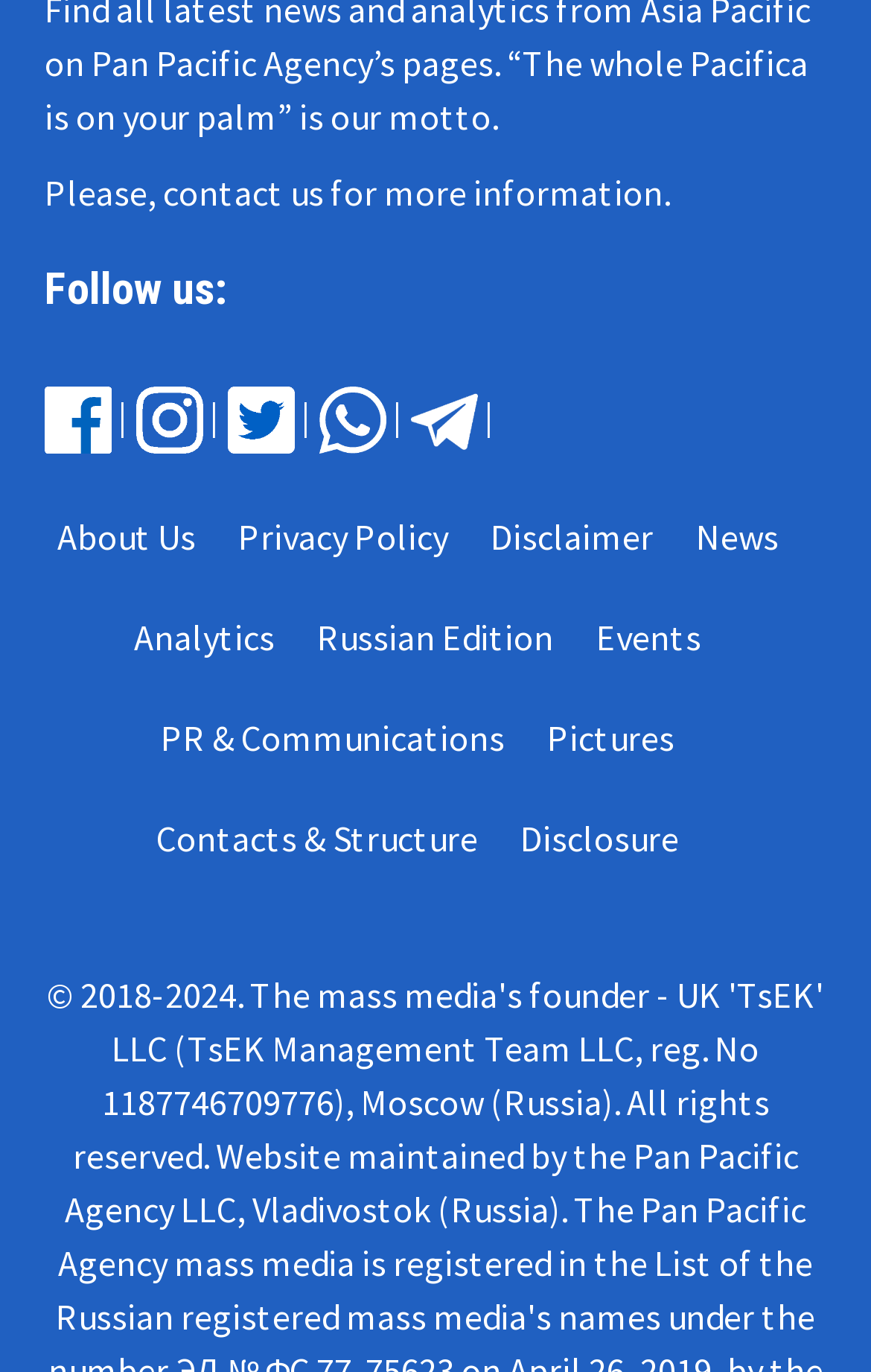How many vertical sections are there in the footer?
Please provide a single word or phrase as your answer based on the screenshot.

3